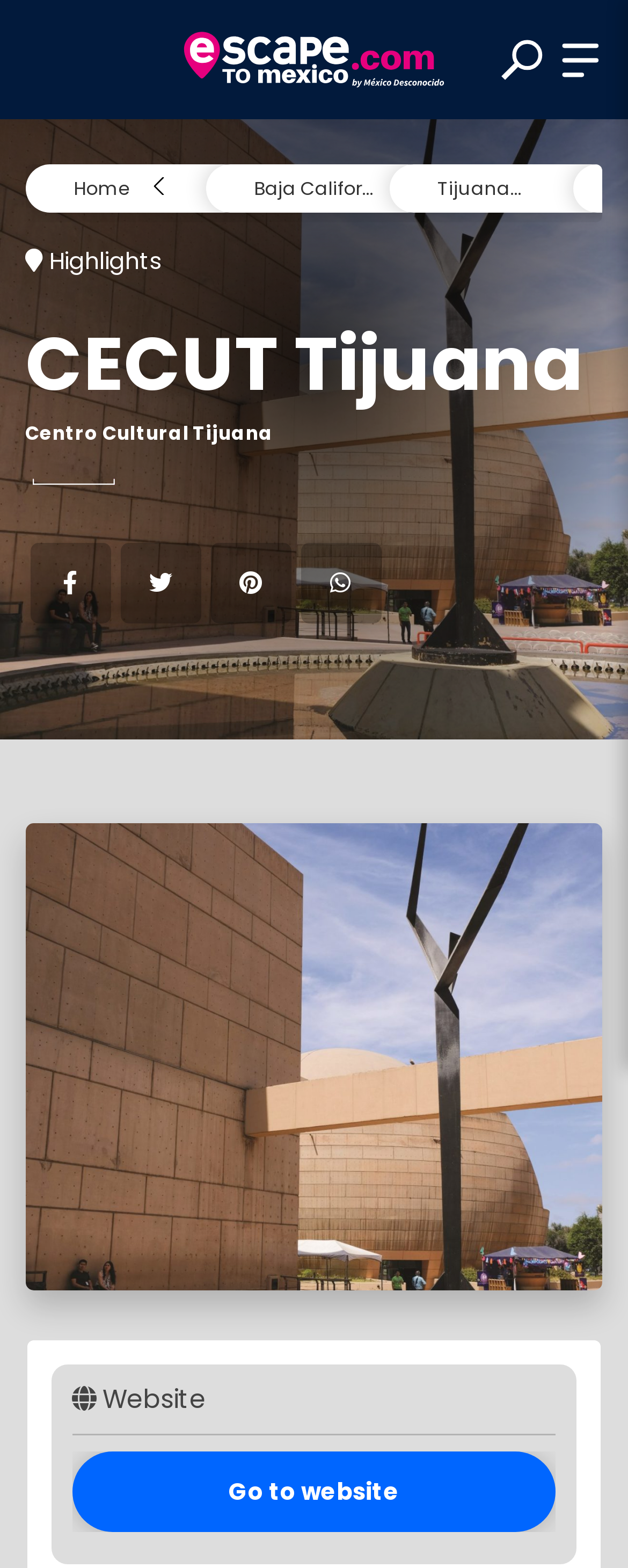Respond with a single word or short phrase to the following question: 
What is the current page about?

Travel to Tijuana